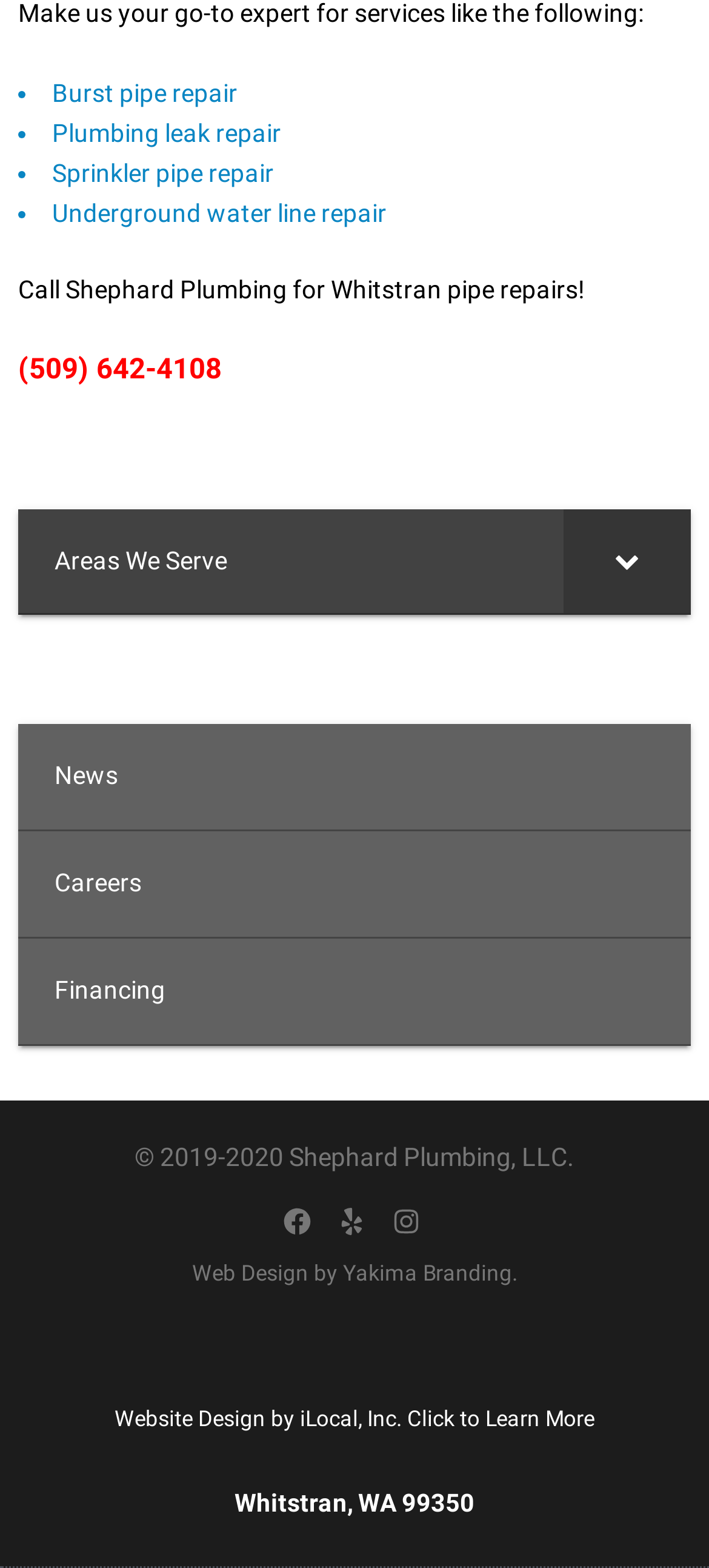Determine the bounding box for the described HTML element: "programas". Ensure the coordinates are four float numbers between 0 and 1 in the format [left, top, right, bottom].

None